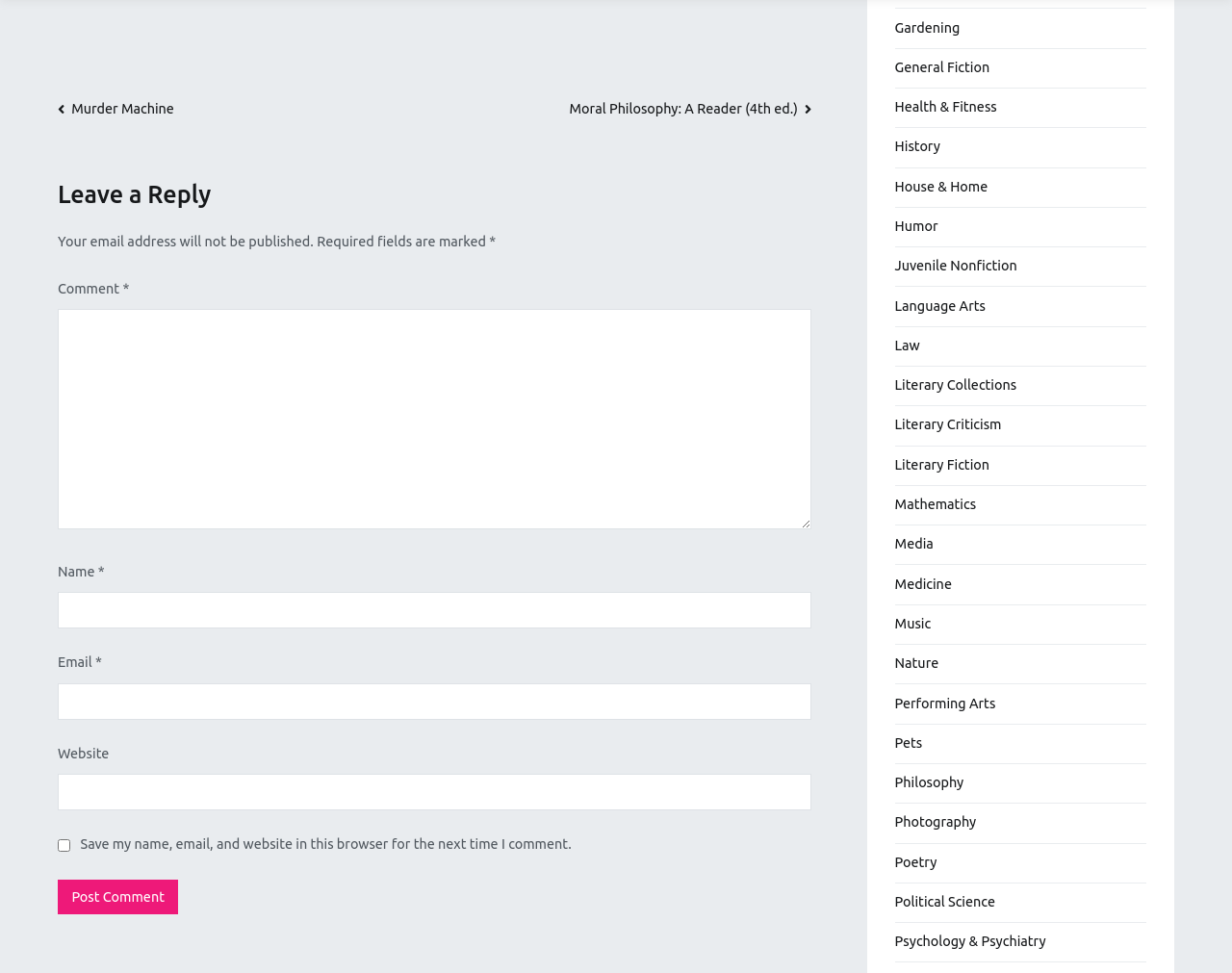Using the format (top-left x, top-left y, bottom-right x, bottom-right y), provide the bounding box coordinates for the described UI element. All values should be floating point numbers between 0 and 1: House & Home

[0.726, 0.173, 0.802, 0.212]